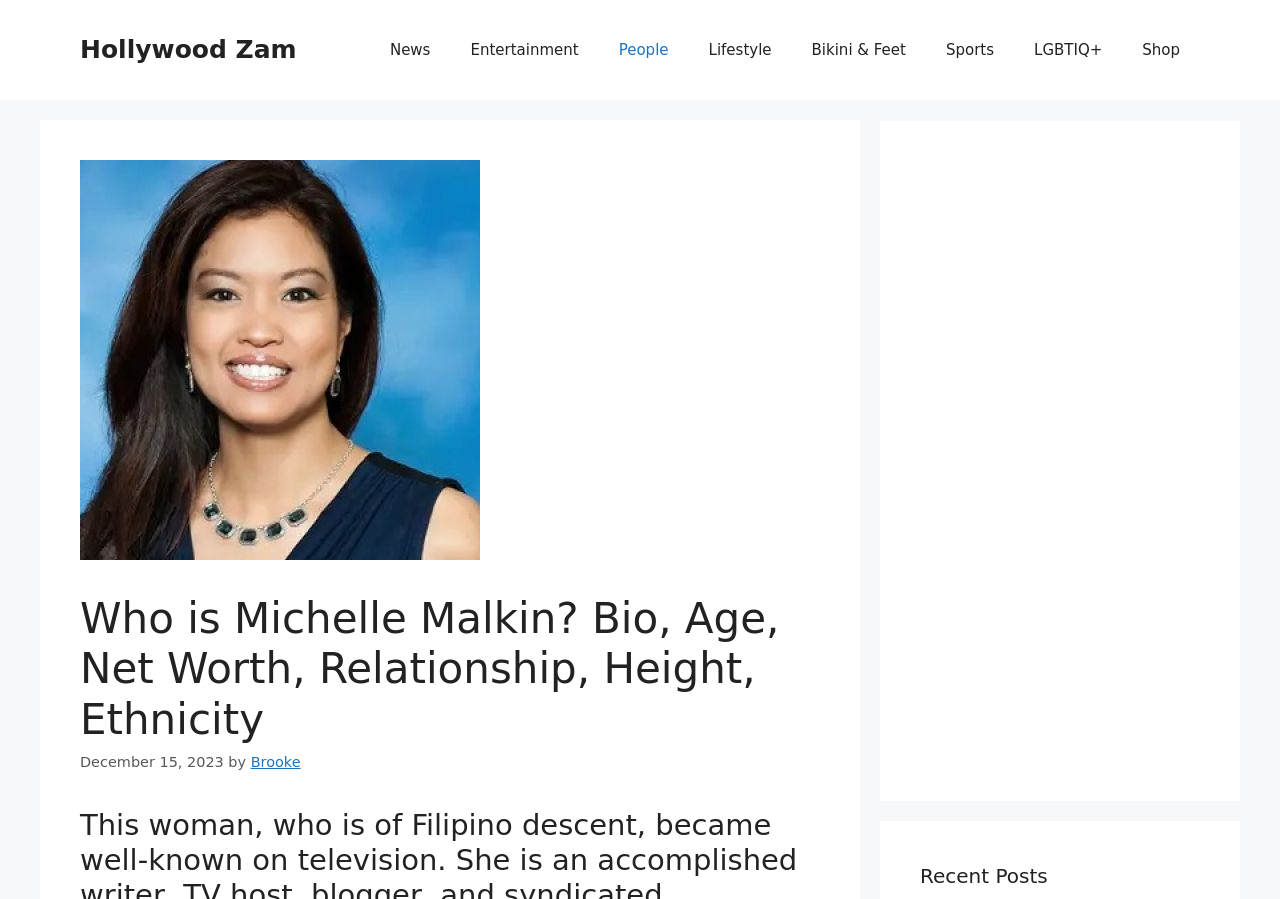Utilize the information from the image to answer the question in detail:
What is the name of the person in the image?

I found the answer by looking at the image element, which has a description 'Michelle Malkin'.